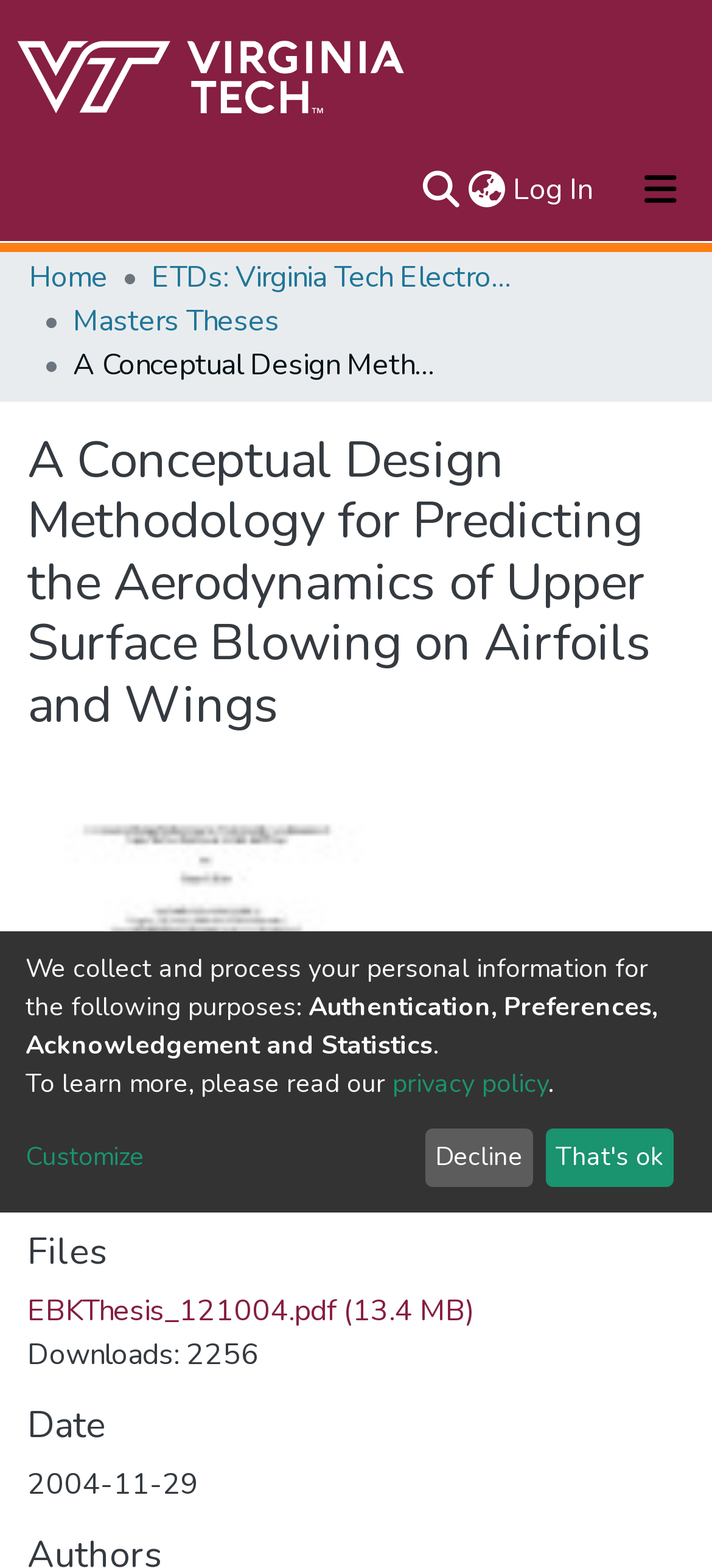What is the date of the thesis?
Please respond to the question with a detailed and well-explained answer.

I found the date of the thesis by looking at the 'Date' section, where I saw a static text with the date.